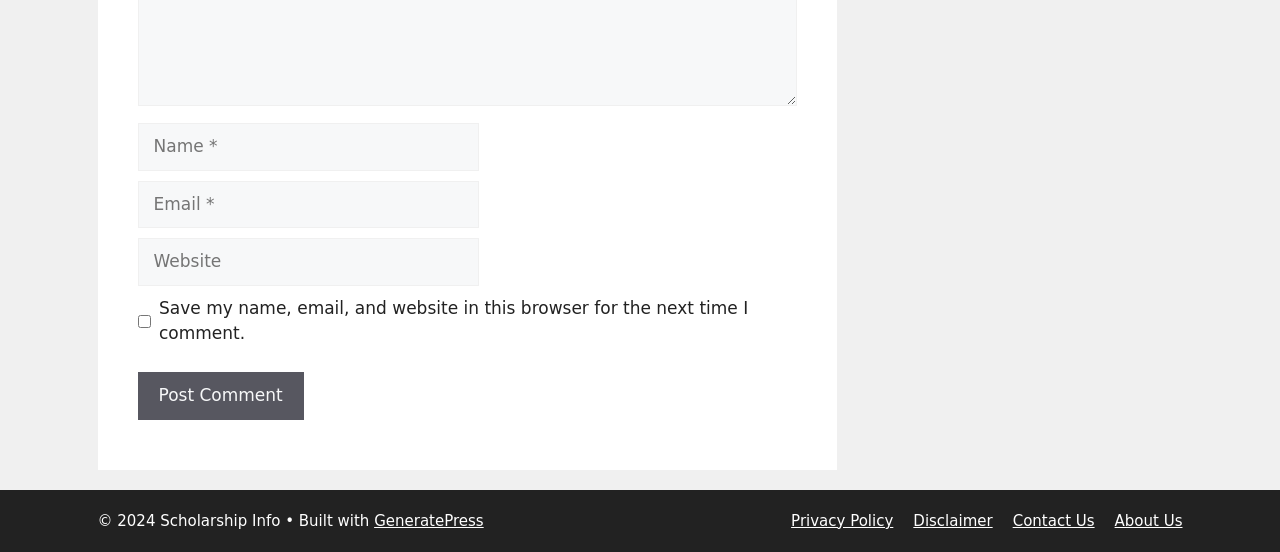Find the bounding box coordinates for the HTML element described as: "name="submit" value="Post Comment"". The coordinates should consist of four float values between 0 and 1, i.e., [left, top, right, bottom].

[0.107, 0.675, 0.237, 0.761]